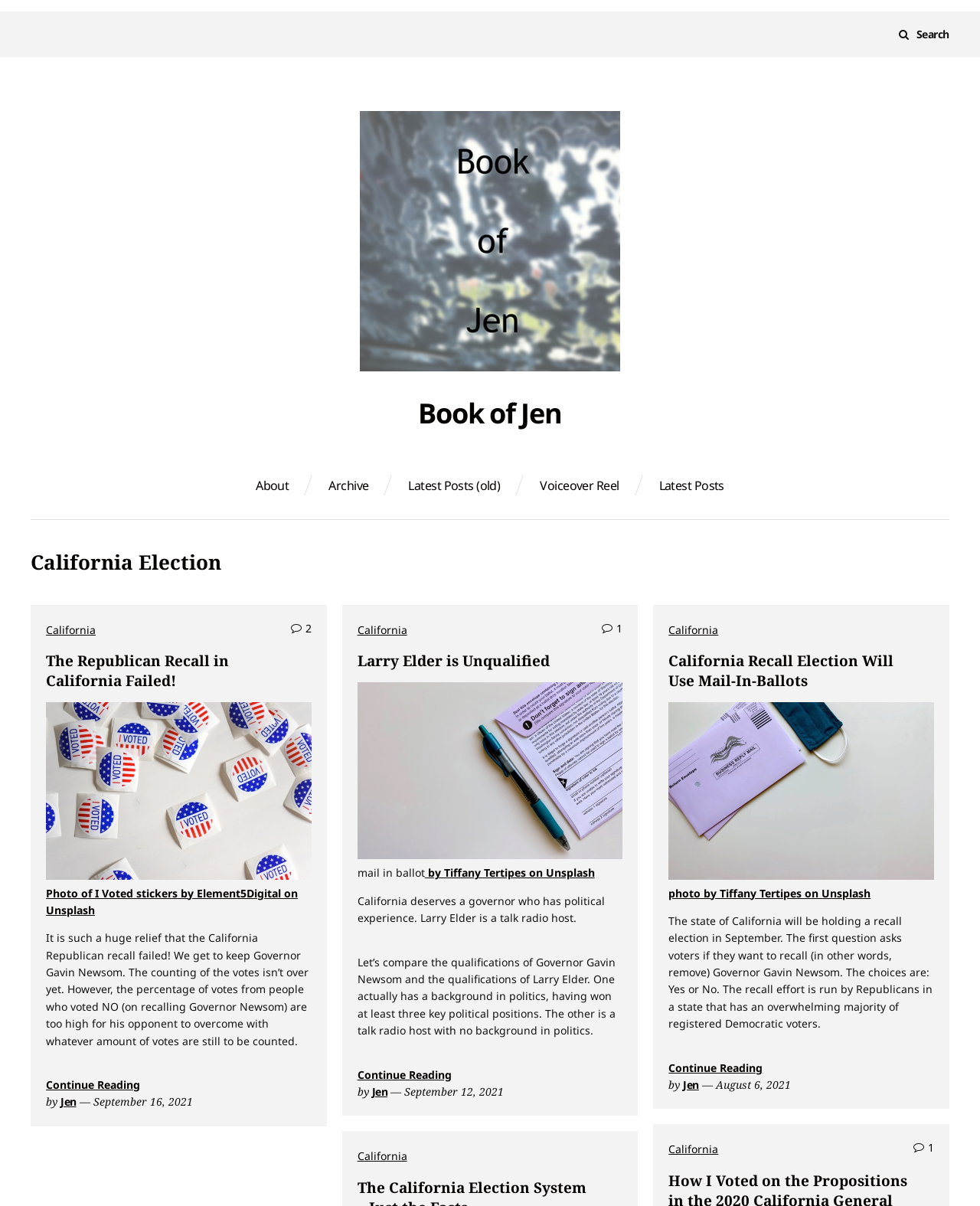Determine the bounding box coordinates for the clickable element required to fulfill the instruction: "View Ashlinn Gray's lyrics". Provide the coordinates as four float numbers between 0 and 1, i.e., [left, top, right, bottom].

None